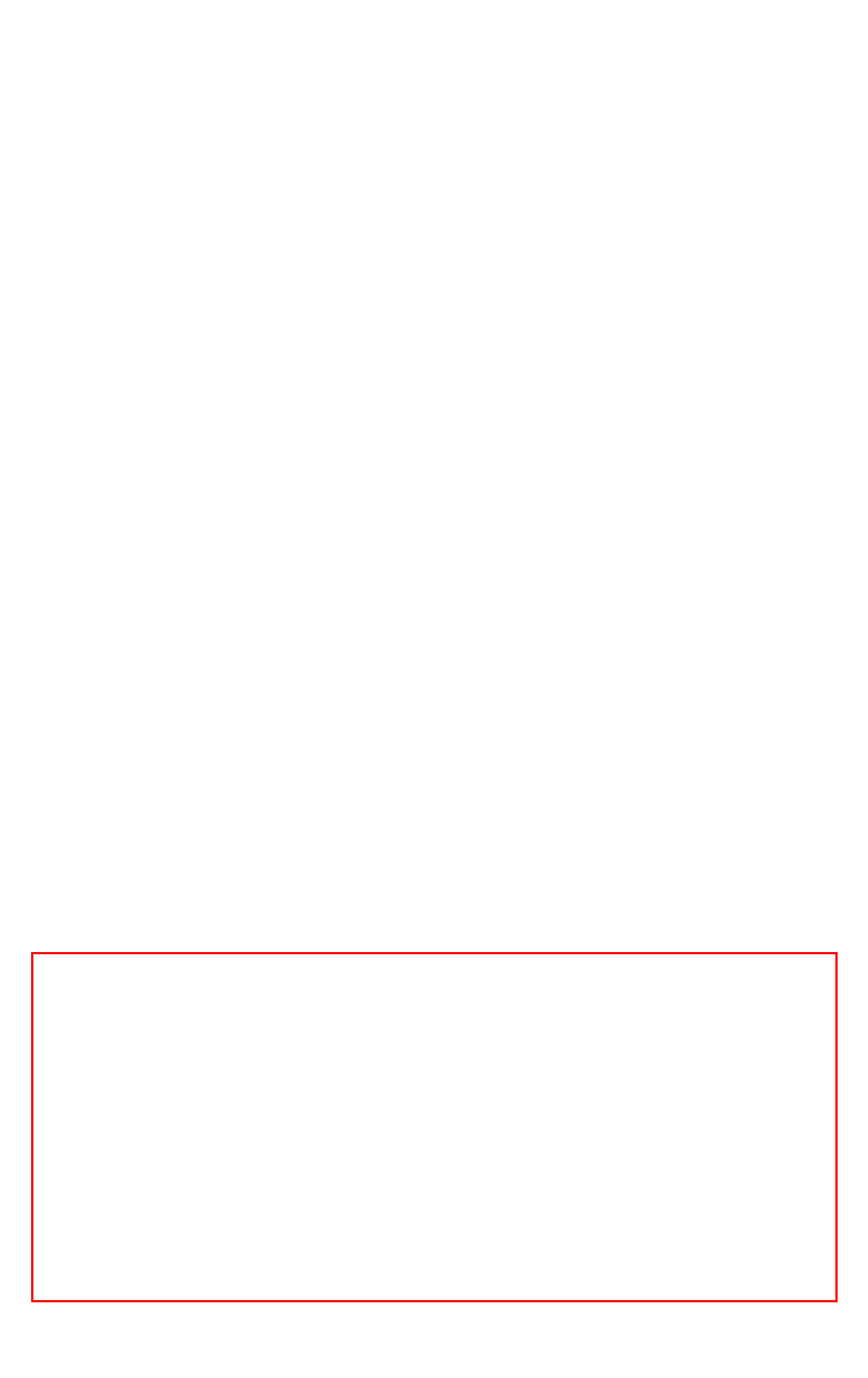Perform OCR on the text inside the red-bordered box in the provided screenshot and output the content.

©2024. All rights reserved. The Open University is incorporated by Royal Charter (RC 000391), an exempt charity in England & Wales and a charity registered in Scotland (SC 038302). The Open University is authorised and regulated by the Financial Conduct Authority in relation to its secondary activity of credit broking.